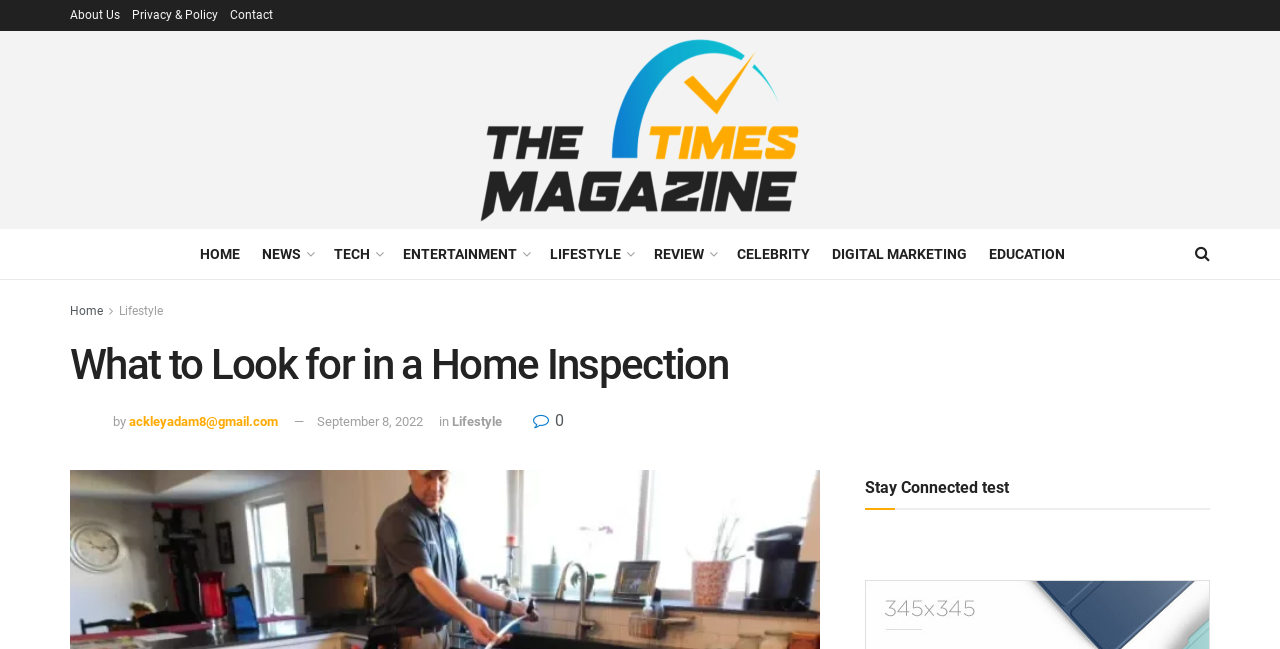Illustrate the webpage with a detailed description.

The webpage is about "What to Look for in a Home Inspection" and appears to be an article from "The Magazine Times". At the top, there are three links: "About Us", "Privacy & Policy", and "Contact", aligned horizontally. Below these links, there is a logo of "The Magazine Times" with a link to the magazine's homepage.

On the left side, there is a navigation menu with links to different sections: "HOME", "NEWS", "TECH", "ENTERTAINMENT", "LIFESTYLE", "REVIEW", "CELEBRITY", "DIGITAL MARKETING", and "EDUCATION". Each link has an icon next to it.

In the main content area, there is a heading "What to Look for in a Home Inspection" followed by an image and the author's information, including their email address and a link to their profile. The article's publication date and category ("Lifestyle") are also displayed.

On the right side, there is a link with a search icon and a link with a heart icon. At the bottom, there is a heading "Stay Connected test".